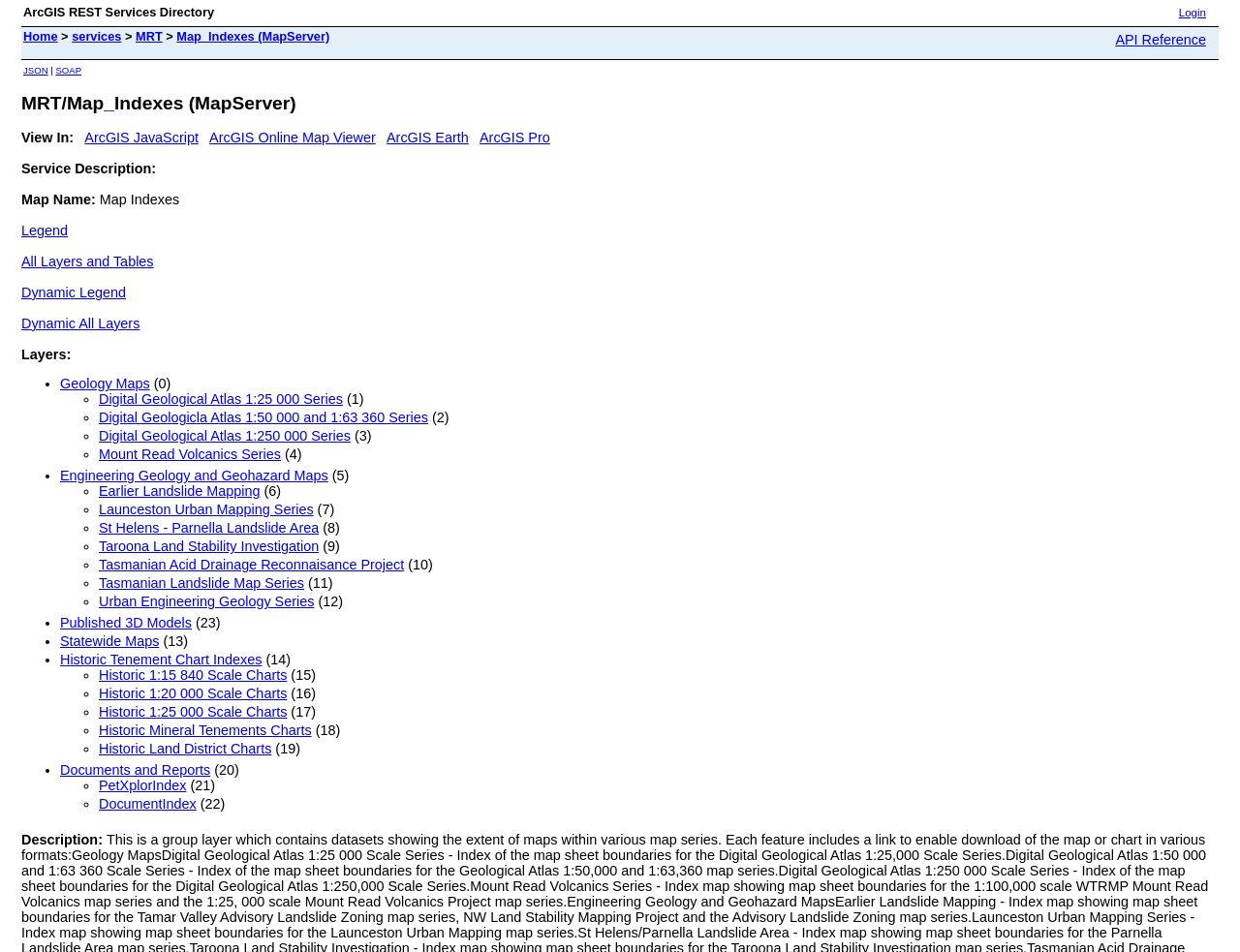Locate the bounding box coordinates of the clickable area to execute the instruction: "Switch to JSON format". Provide the coordinates as four float numbers between 0 and 1, represented as [left, top, right, bottom].

[0.019, 0.068, 0.039, 0.079]